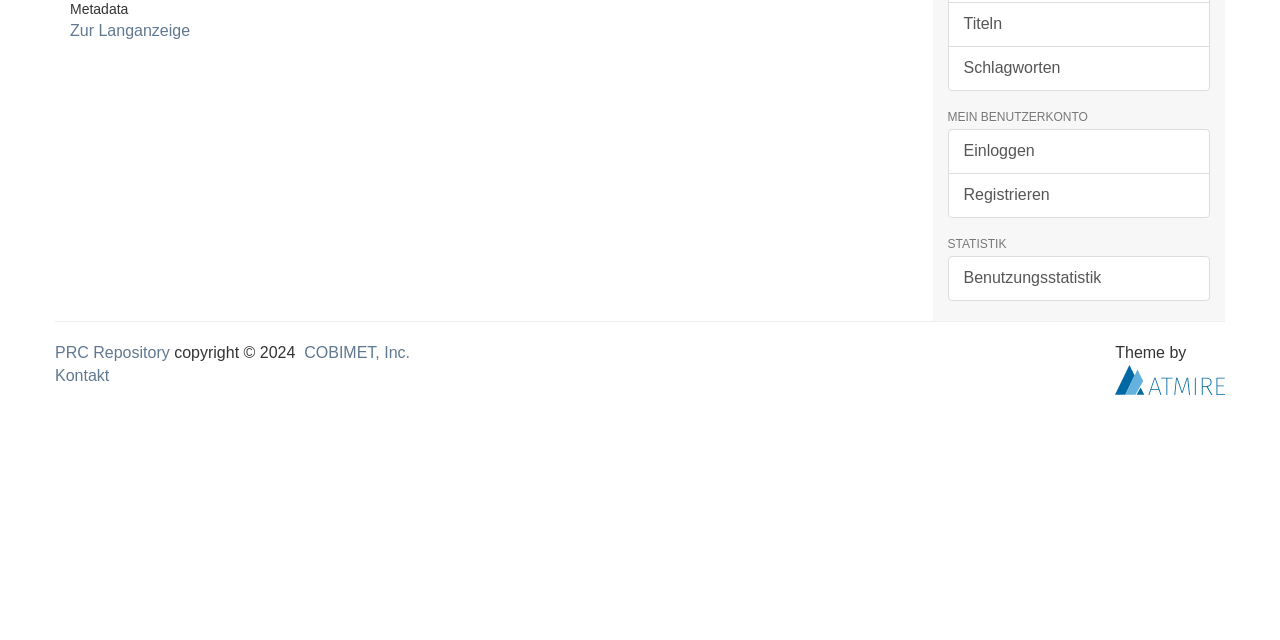Based on the element description Registrieren, identify the bounding box of the UI element in the given webpage screenshot. The coordinates should be in the format (top-left x, top-left y, bottom-right x, bottom-right y) and must be between 0 and 1.

[0.74, 0.27, 0.945, 0.34]